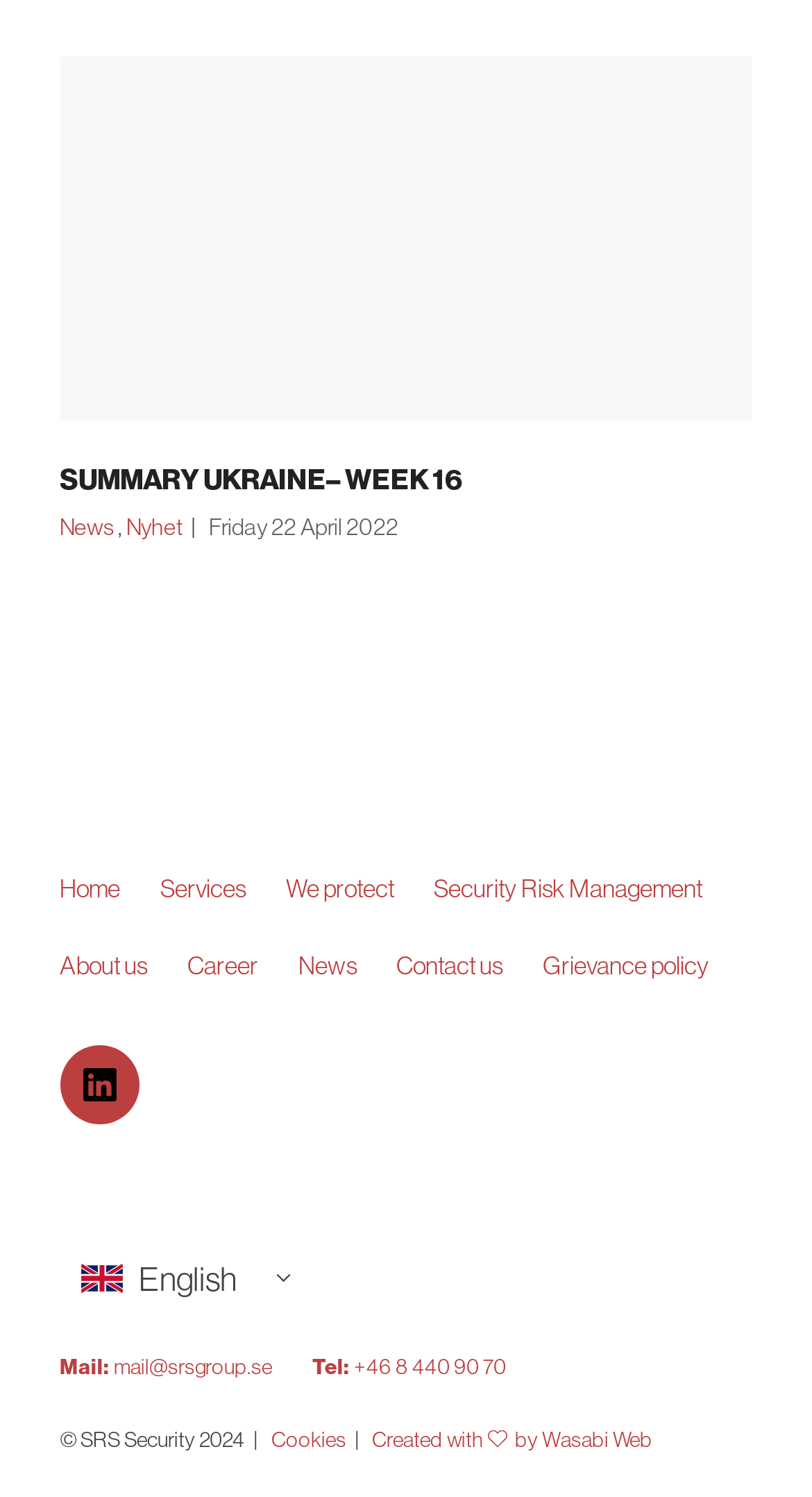Locate the bounding box coordinates of the area you need to click to fulfill this instruction: 'Open the 'Mail: mail@srsgroup.se' link'. The coordinates must be in the form of four float numbers ranging from 0 to 1: [left, top, right, bottom].

[0.074, 0.904, 0.335, 0.922]